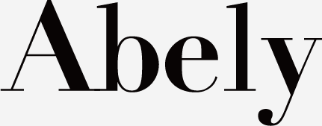What is the focus of Dongguan Abely Fashion Co., Ltd.'s branding?
Refer to the image and provide a thorough answer to the question.

The logo's sleek and modern design reflects the company's commitment to high-quality and fashionable swimwear, particularly their range of board shorts designed specifically for men, which implies that the focus of their branding is on providing high-quality and fashionable swimwear.